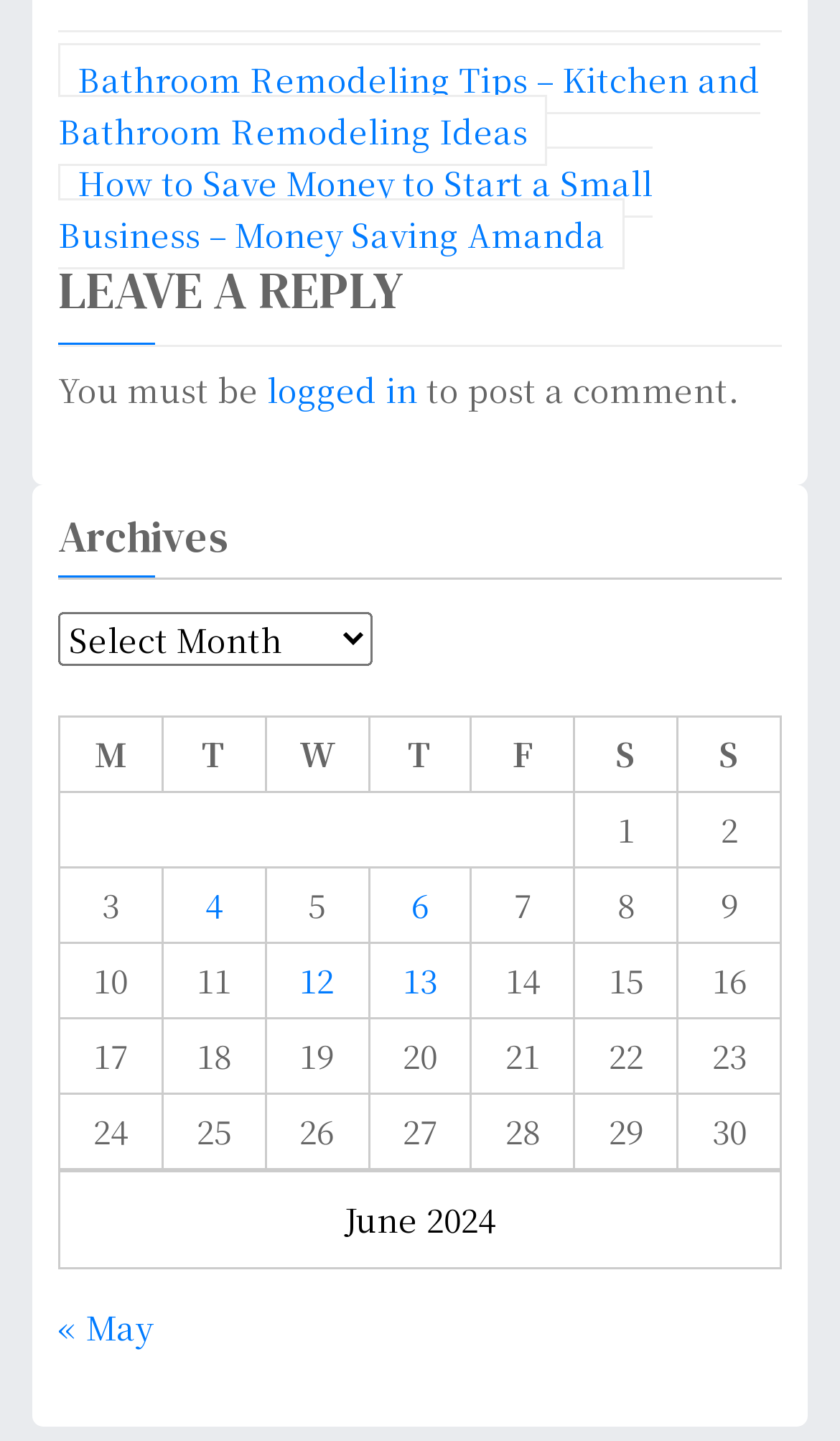Answer the question in one word or a short phrase:
What is the navigation section below the table for?

Previous and next months